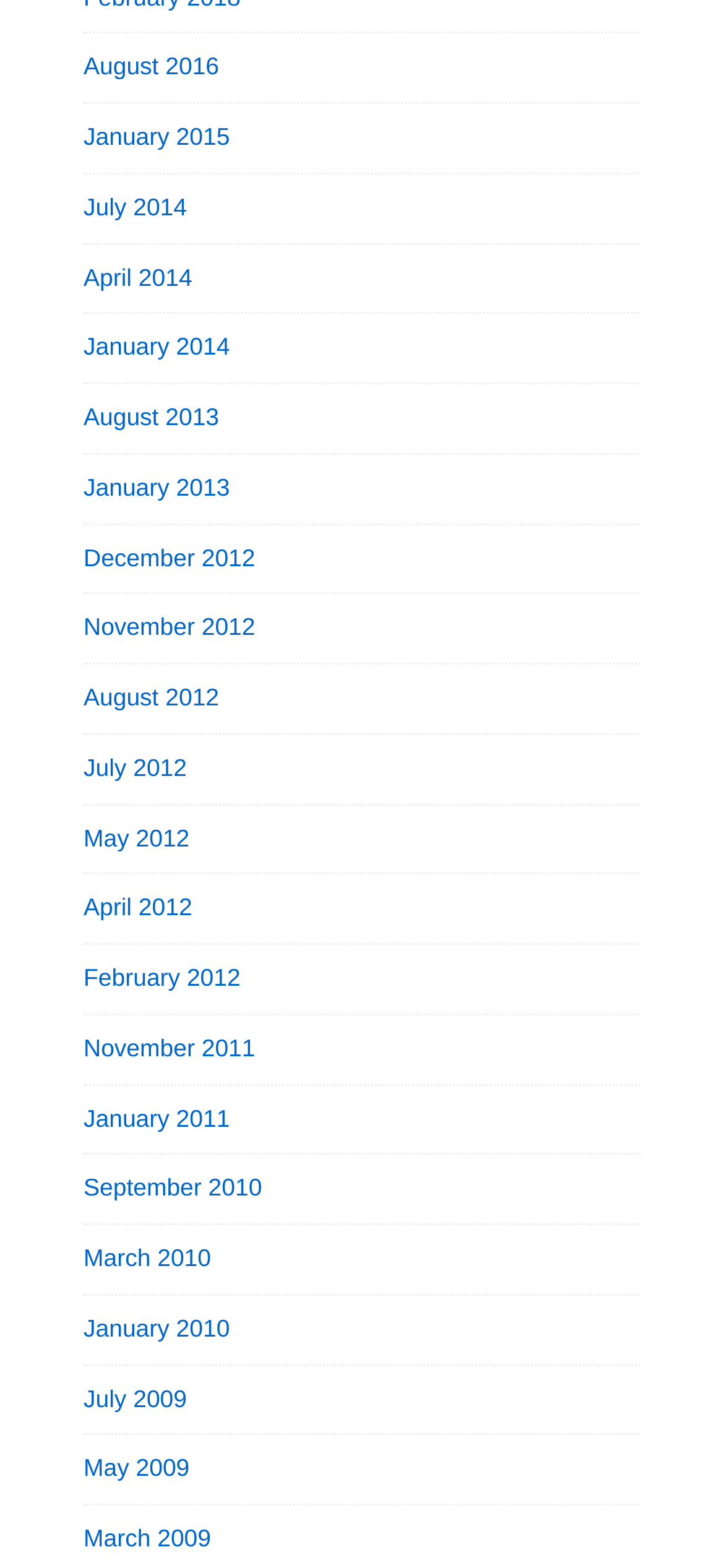Using the provided element description: "December 2012", identify the bounding box coordinates. The coordinates should be four floats between 0 and 1 in the order [left, top, right, bottom].

[0.115, 0.346, 0.353, 0.364]